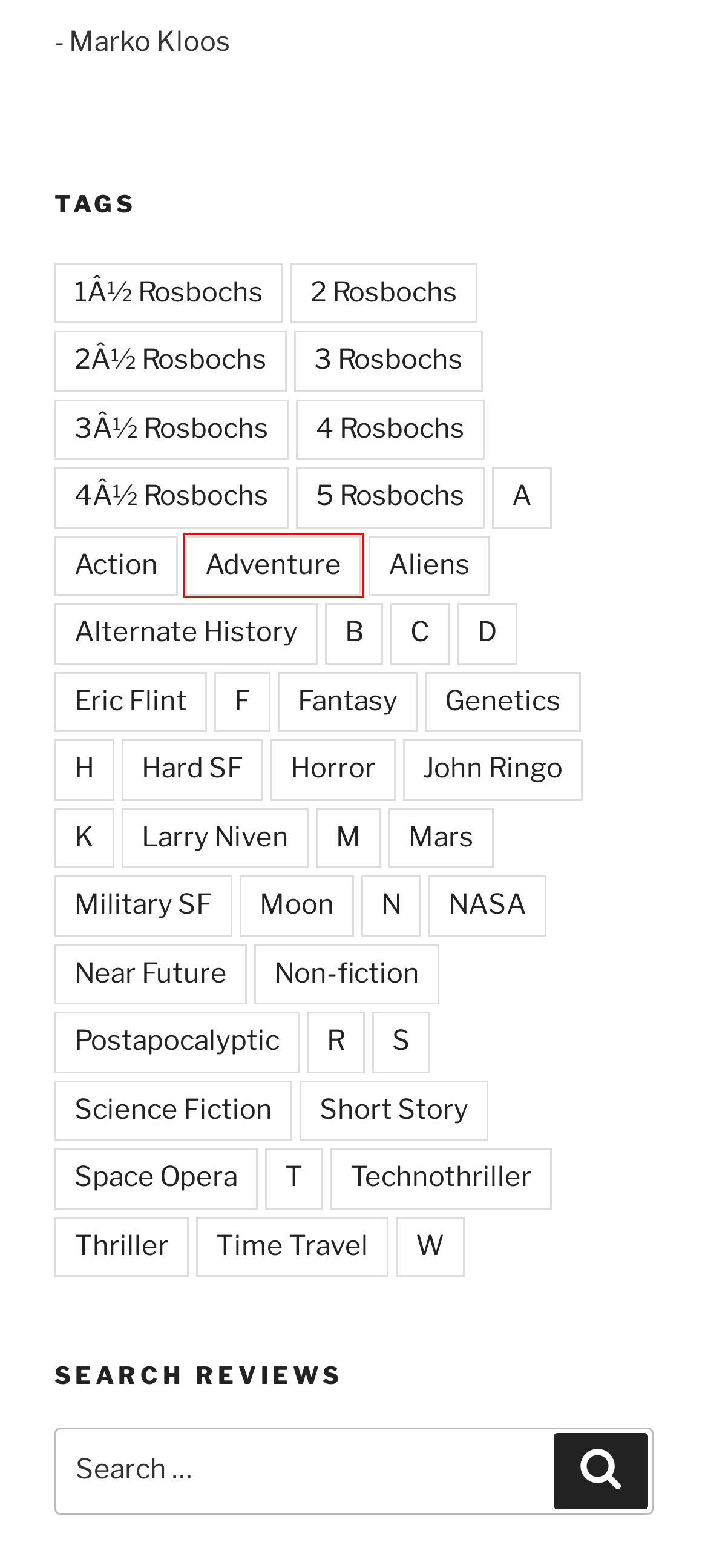You are presented with a screenshot of a webpage containing a red bounding box around an element. Determine which webpage description best describes the new webpage after clicking on the highlighted element. Here are the candidates:
A. Aliens – Rosboch Book Reviews
B. Adventure – Rosboch Book Reviews
C. 2Â½ Rosbochs – Rosboch Book Reviews
D. A – Rosboch Book Reviews
E. Mars – Rosboch Book Reviews
F. Horror – Rosboch Book Reviews
G. 4 Rosbochs – Rosboch Book Reviews
H. 5 Rosbochs – Rosboch Book Reviews

B